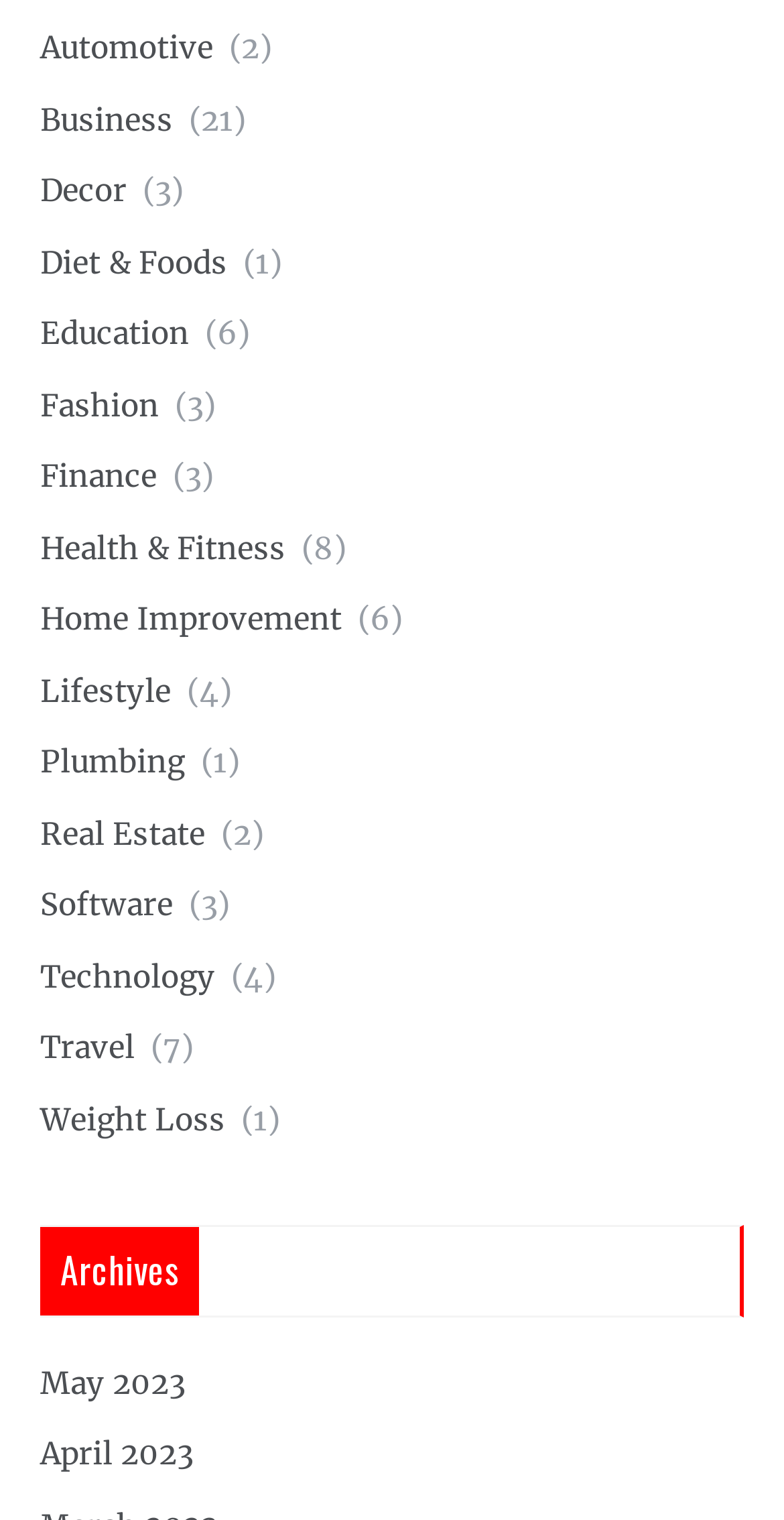Refer to the image and provide an in-depth answer to the question: 
What is the title of the section below the categories?

The title of the section below the categories is 'Archives' which is a heading element located at the bottom of the webpage with a bounding box of [0.051, 0.807, 0.255, 0.865].